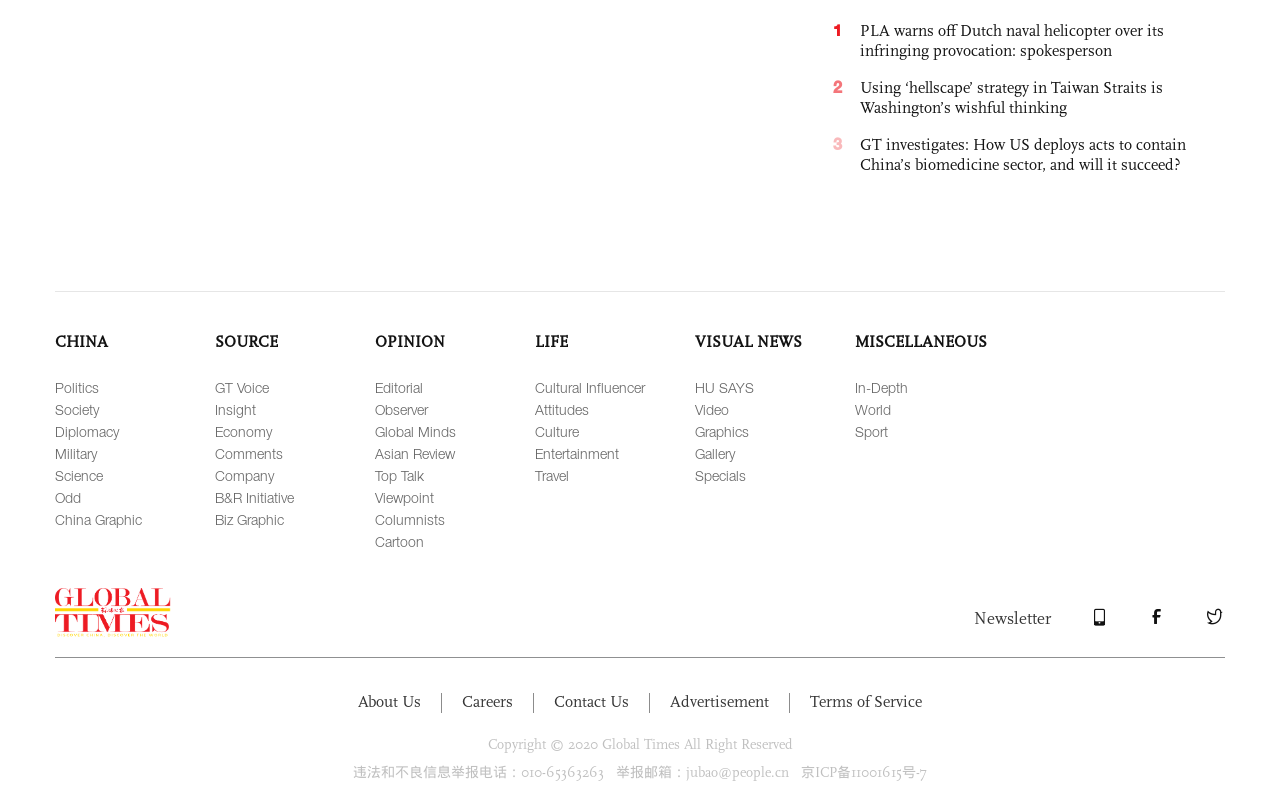What is the purpose of the 'SOURCE' link?
Please provide a single word or phrase based on the screenshot.

To provide source information